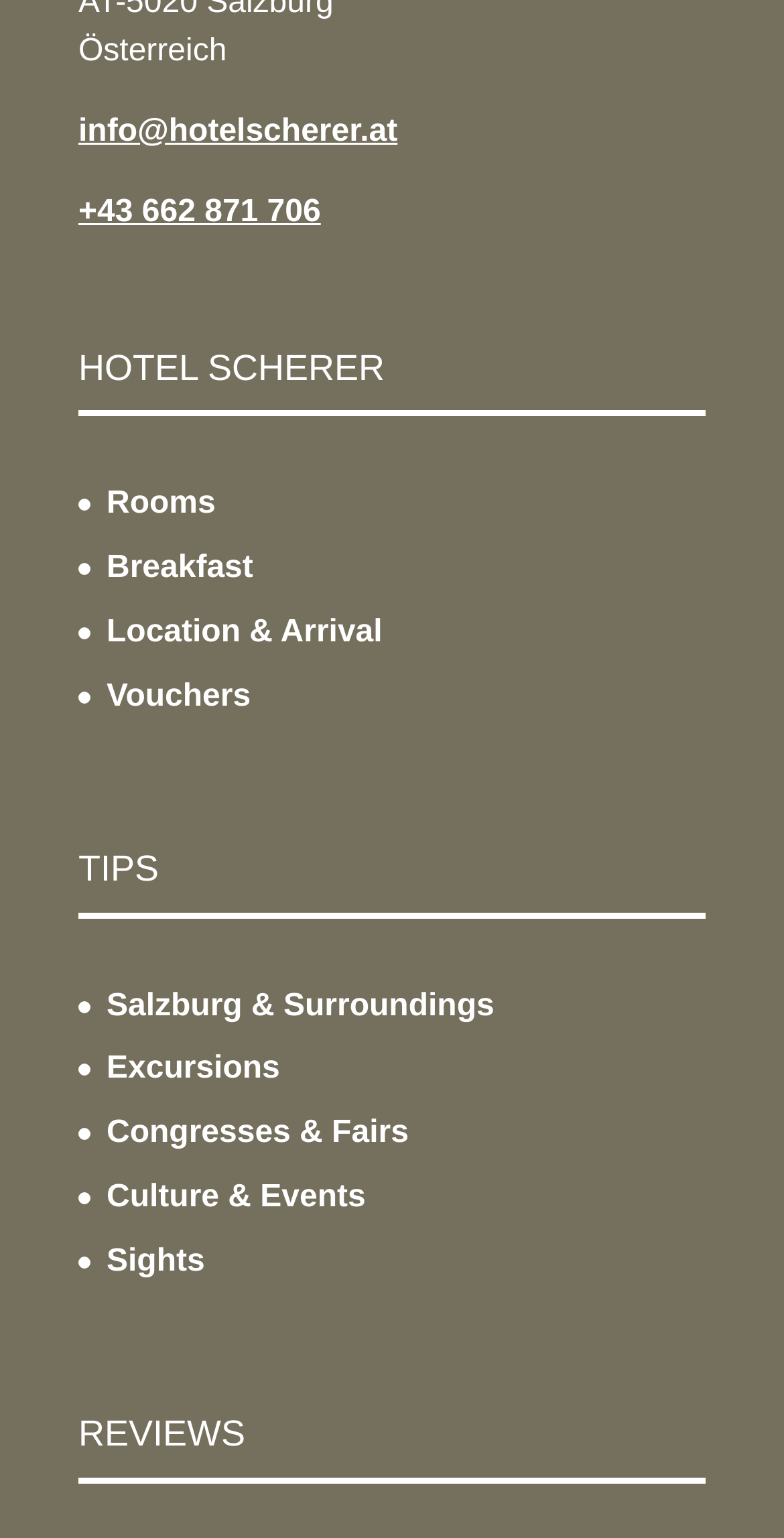Determine the bounding box coordinates for the clickable element to execute this instruction: "contact the hotel via email". Provide the coordinates as four float numbers between 0 and 1, i.e., [left, top, right, bottom].

[0.1, 0.074, 0.507, 0.096]